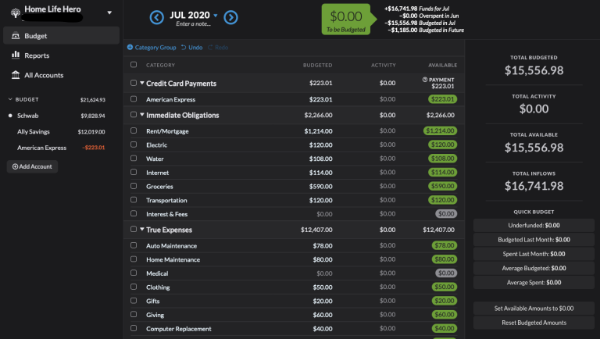What is the current activity recorded?
From the screenshot, provide a brief answer in one word or phrase.

$0.00